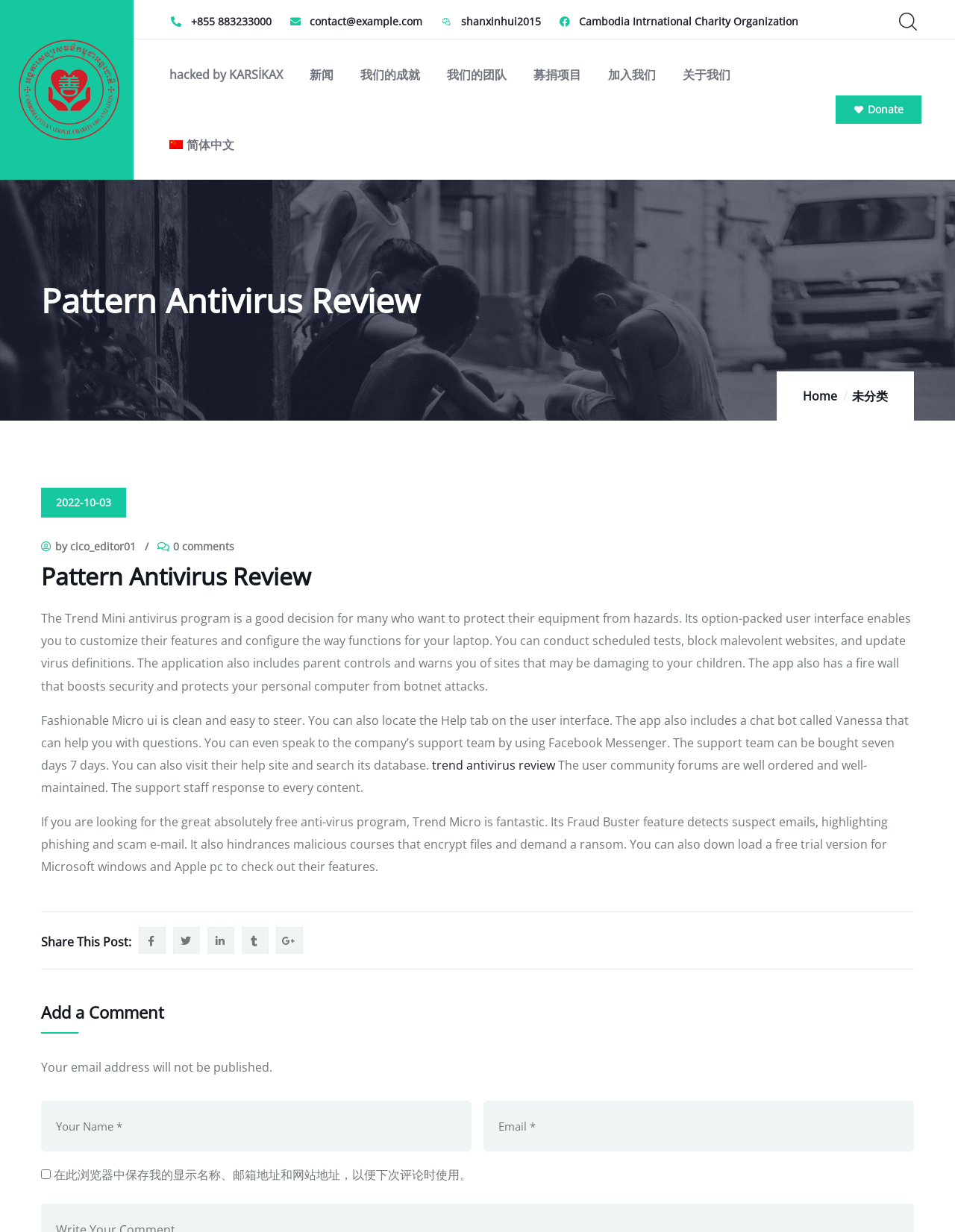What is the name of the chat bot that can help with questions?
Refer to the screenshot and answer in one word or phrase.

Vanessa